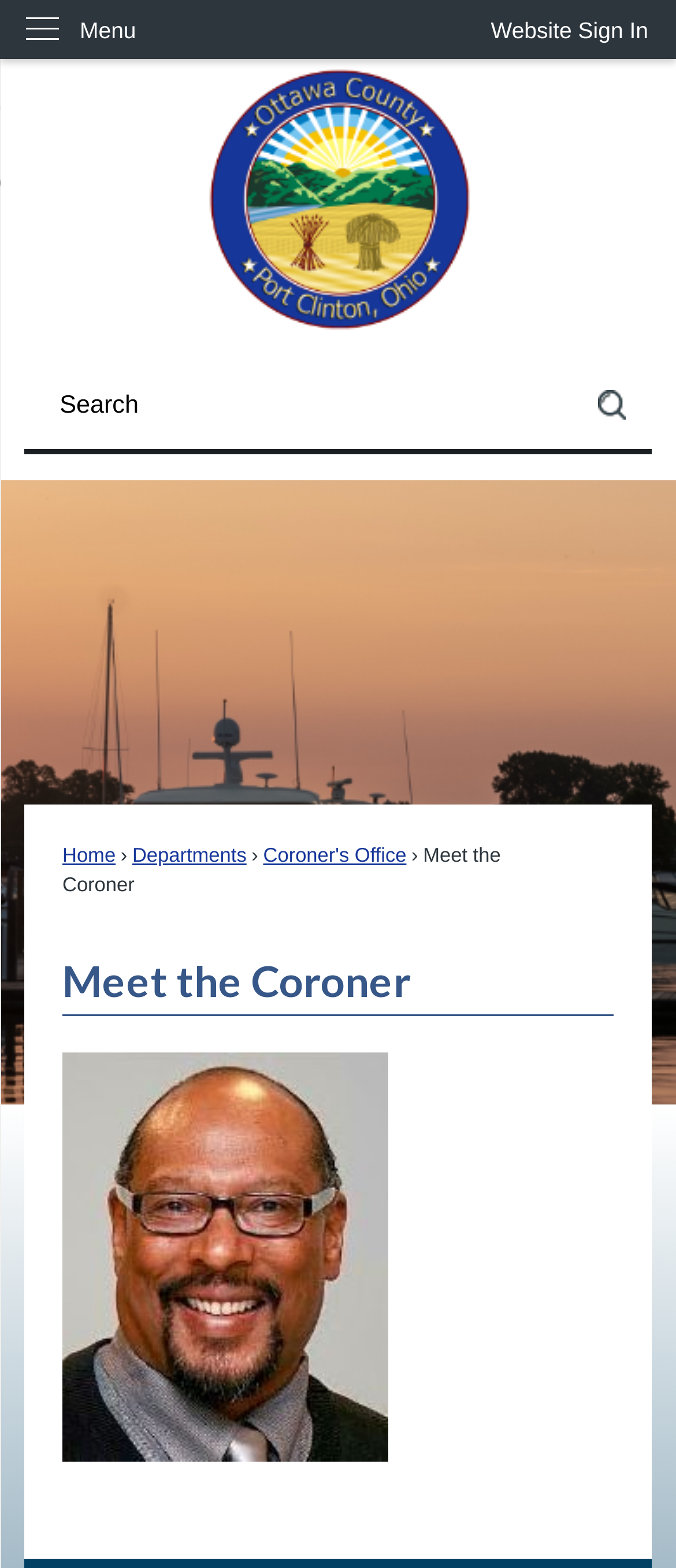Find the primary header on the webpage and provide its text.

Meet the Coroner